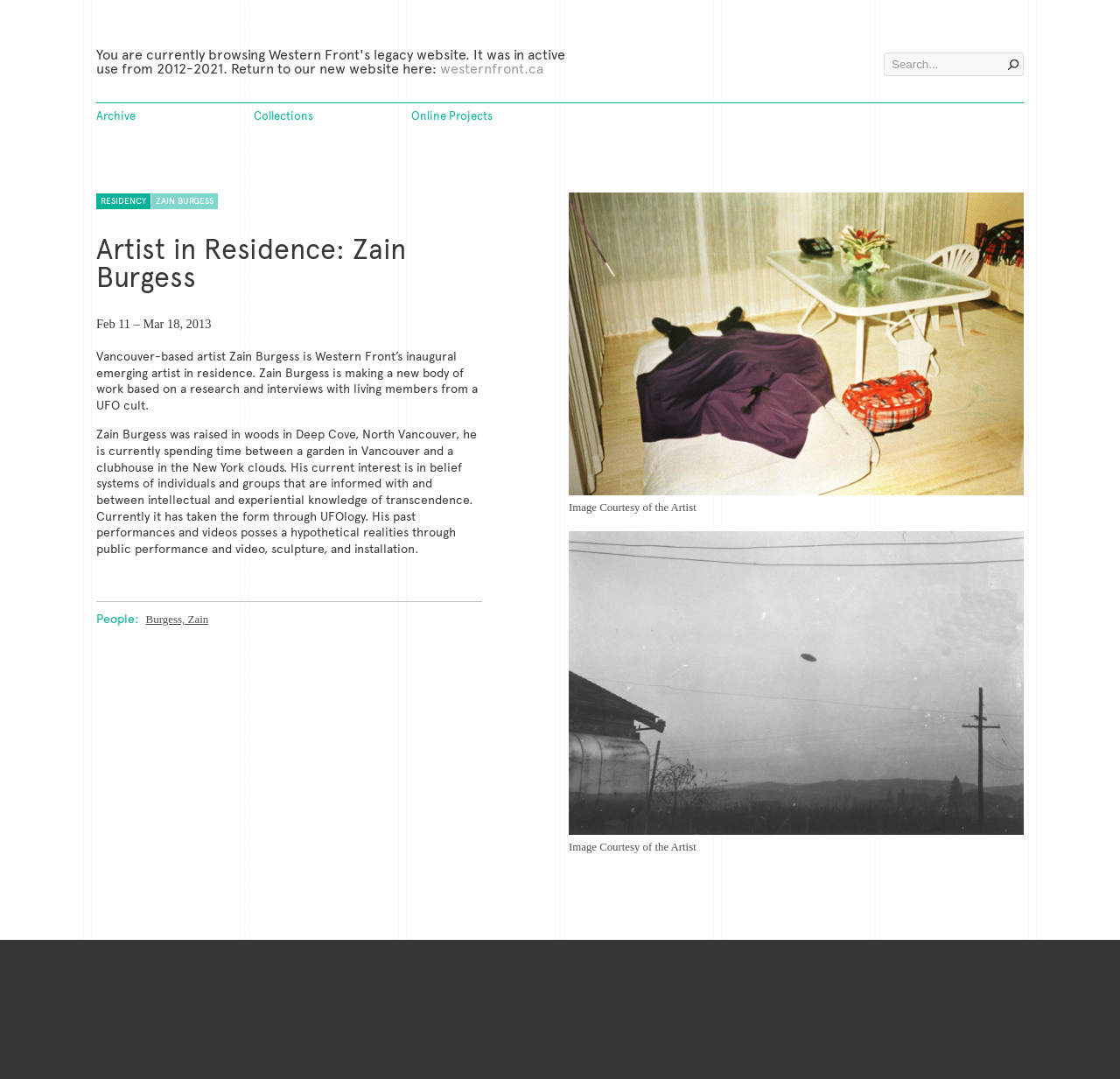Please determine the bounding box coordinates of the element's region to click in order to carry out the following instruction: "Learn more about Zain Burgess". The coordinates should be four float numbers between 0 and 1, i.e., [left, top, right, bottom].

[0.13, 0.568, 0.186, 0.58]